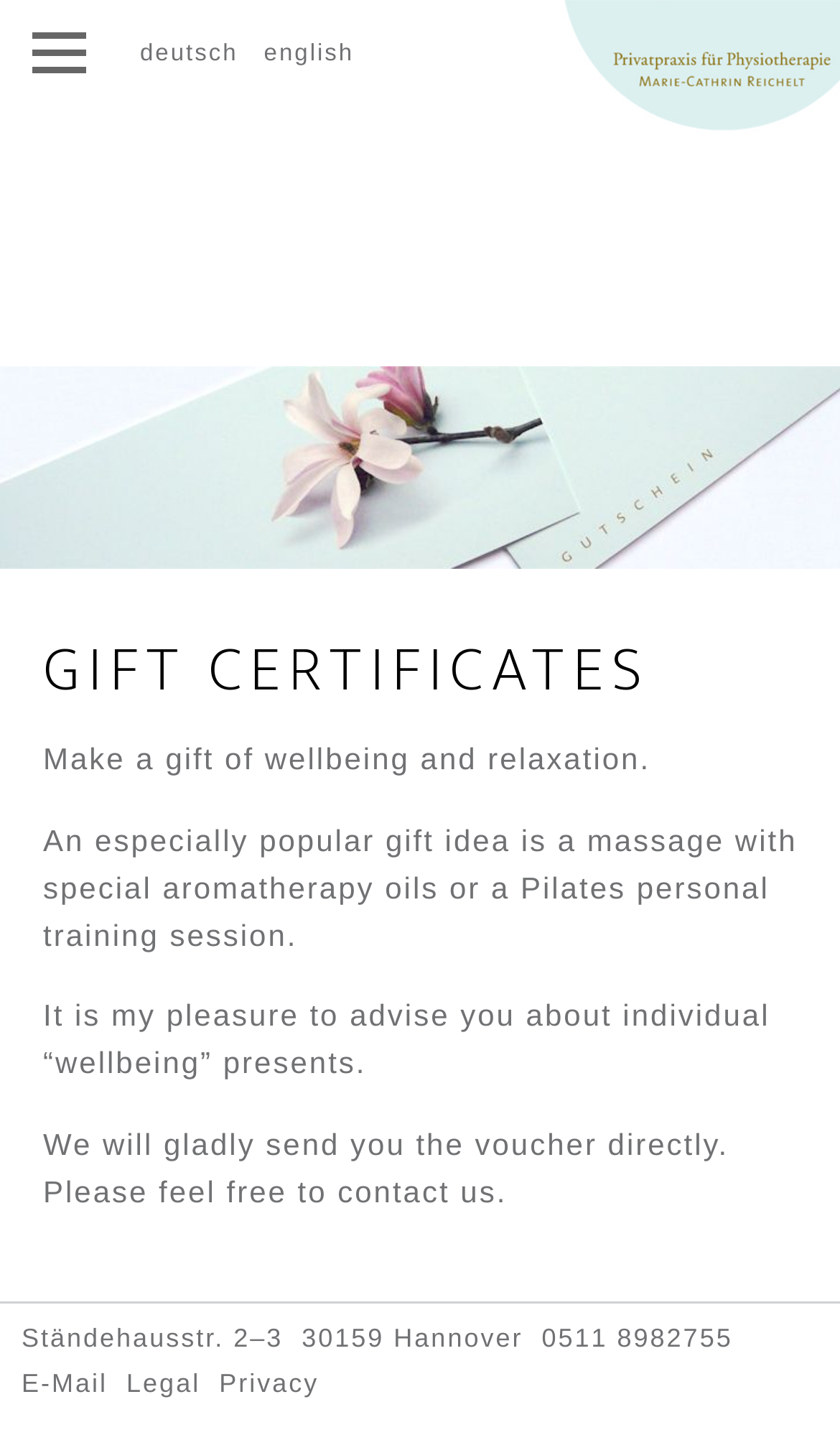What is the address of the physiotherapy location?
Based on the screenshot, give a detailed explanation to answer the question.

The address is mentioned at the bottom of the webpage, which includes the street name, house number, postal code, and city.